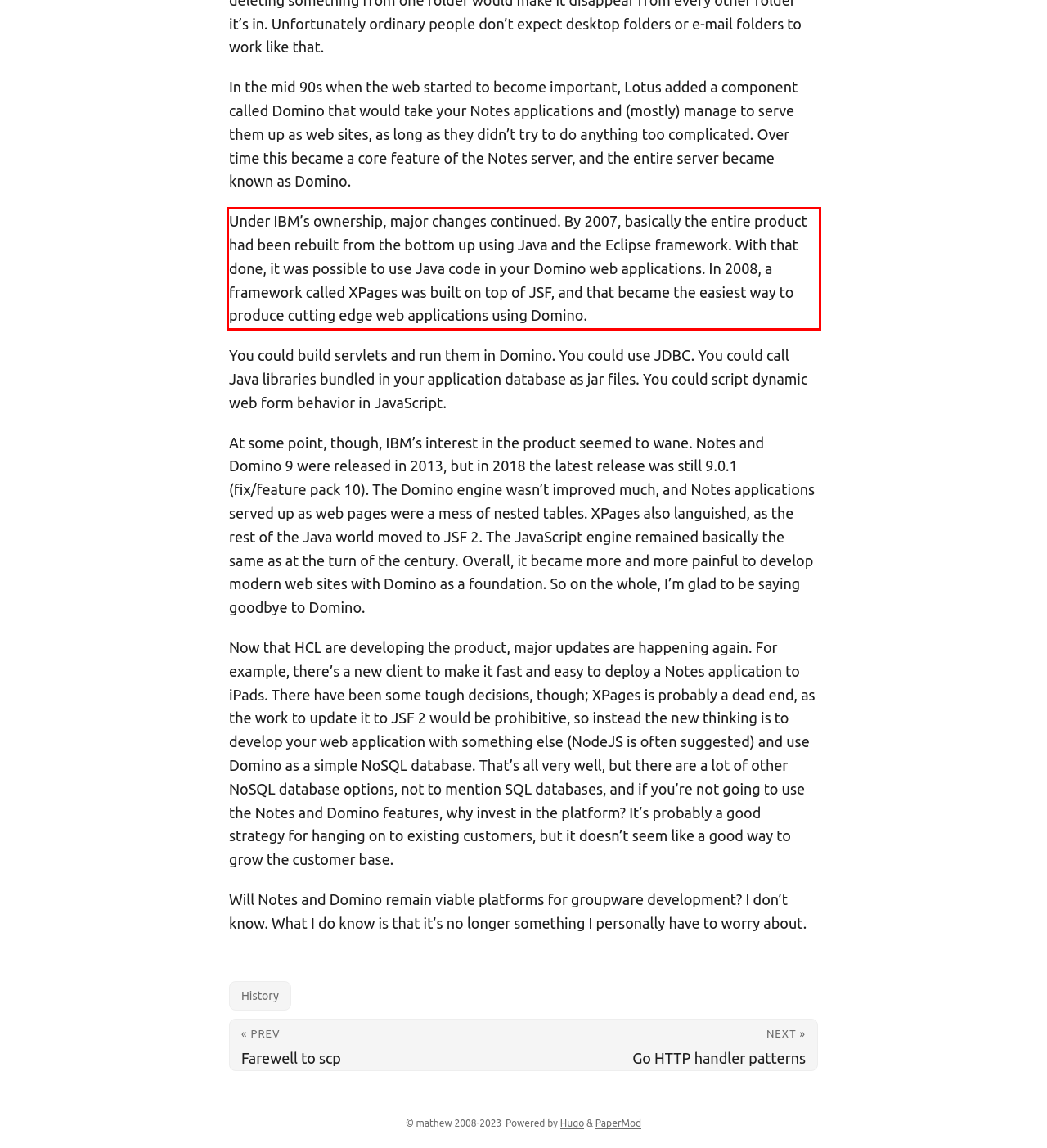Perform OCR on the text inside the red-bordered box in the provided screenshot and output the content.

Under IBM’s ownership, major changes continued. By 2007, basically the entire product had been rebuilt from the bottom up using Java and the Eclipse framework. With that done, it was possible to use Java code in your Domino web applications. In 2008, a framework called XPages was built on top of JSF, and that became the easiest way to produce cutting edge web applications using Domino.